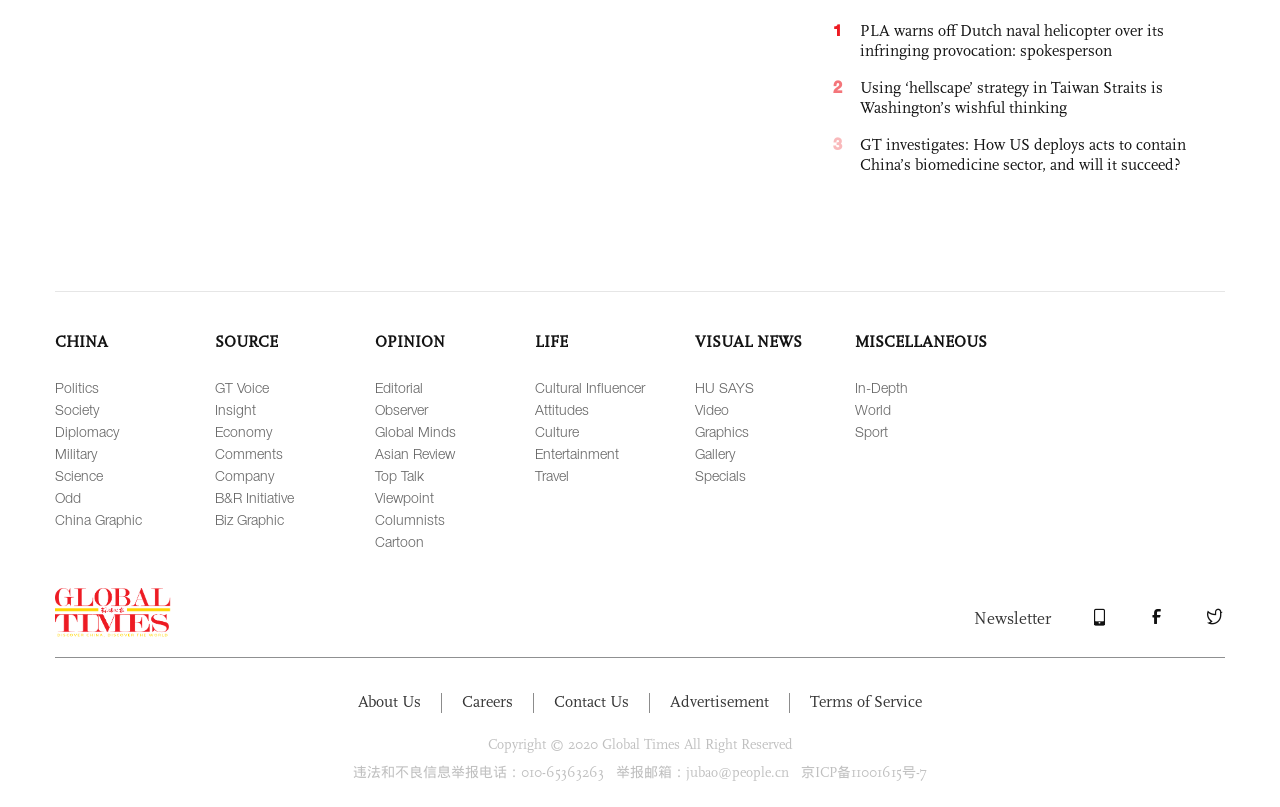What is the copyright information for this webpage?
Using the visual information, respond with a single word or phrase.

Copyright 2020 Global Times